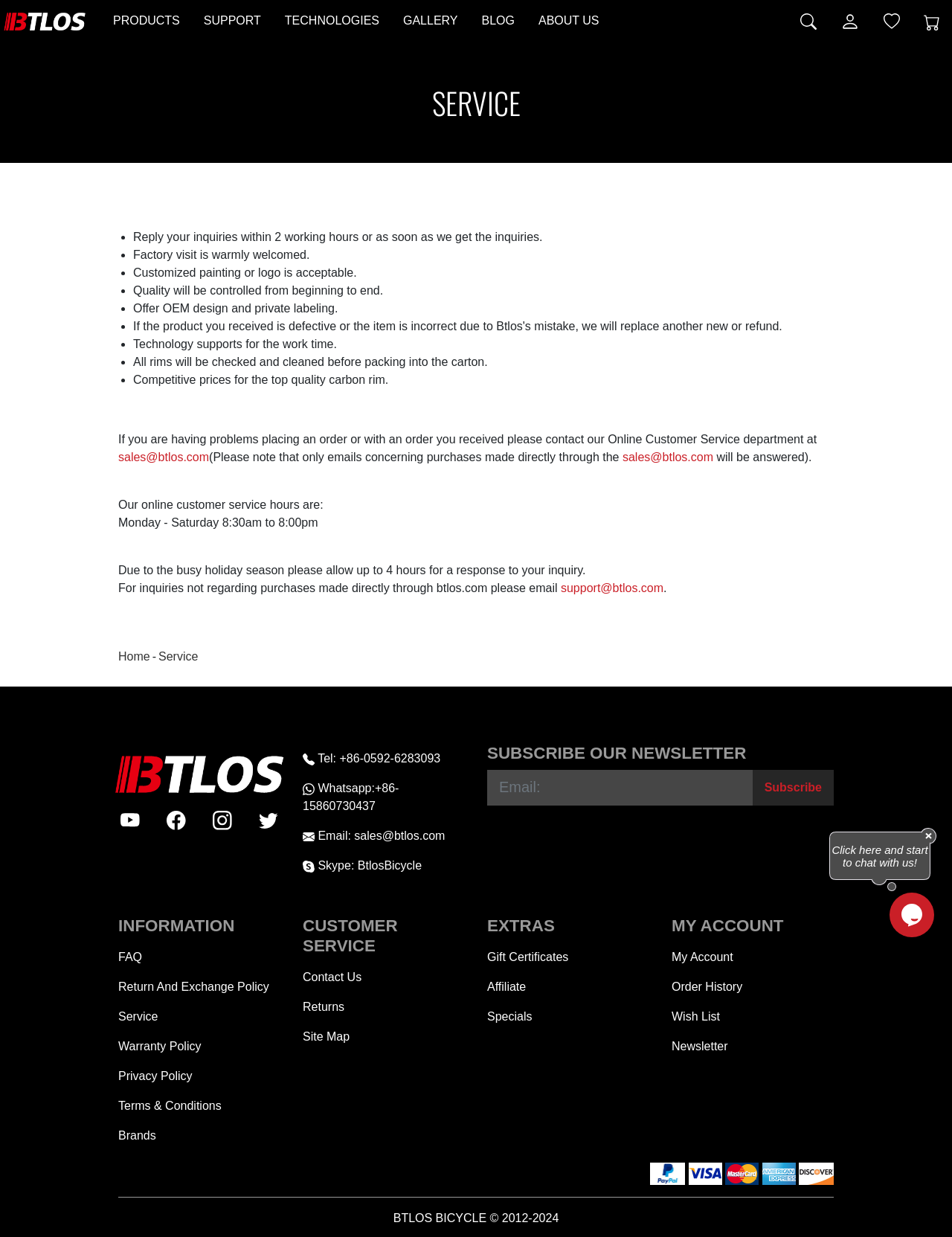Using the information in the image, give a comprehensive answer to the question: 
What is the name of the company?

I found the answer by looking at the top-left corner of the webpage, where the company logo and name 'BTLOS BICYCLE' are displayed.